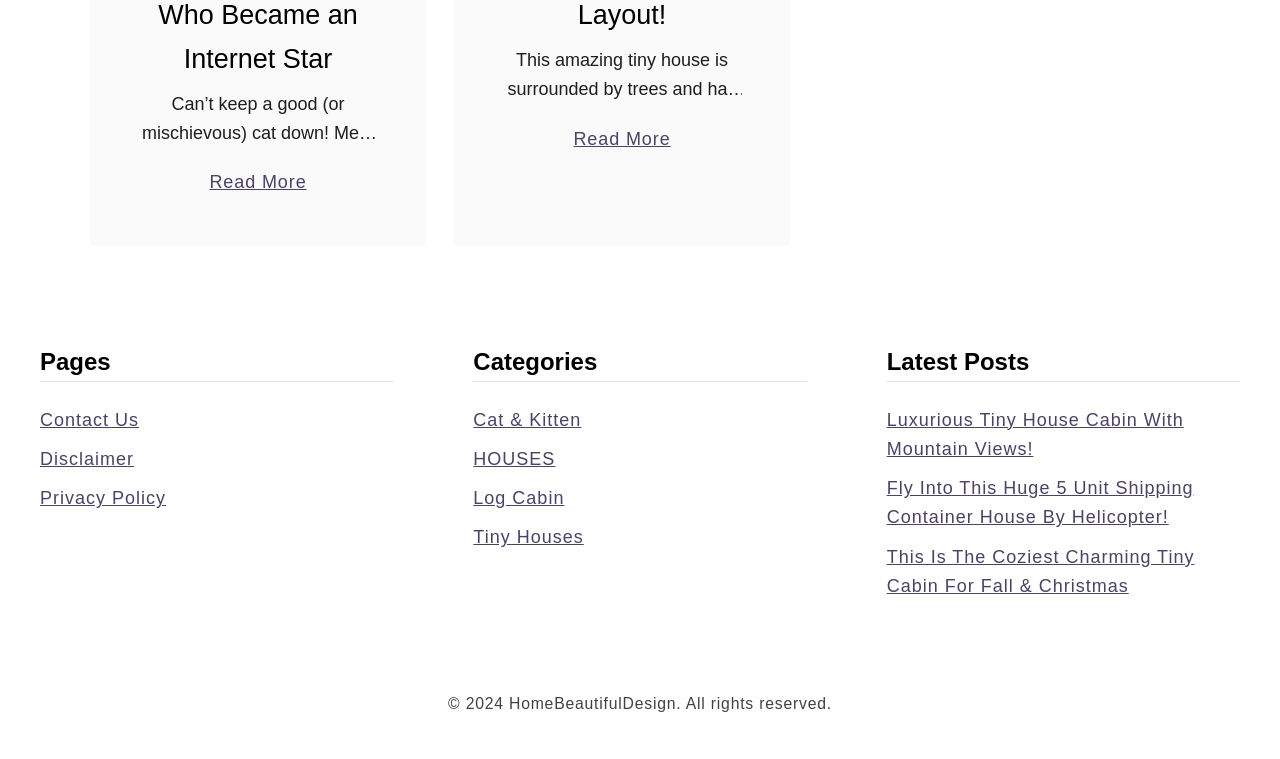Specify the bounding box coordinates of the area to click in order to follow the given instruction: "Click on the 'Contact us' link."

None